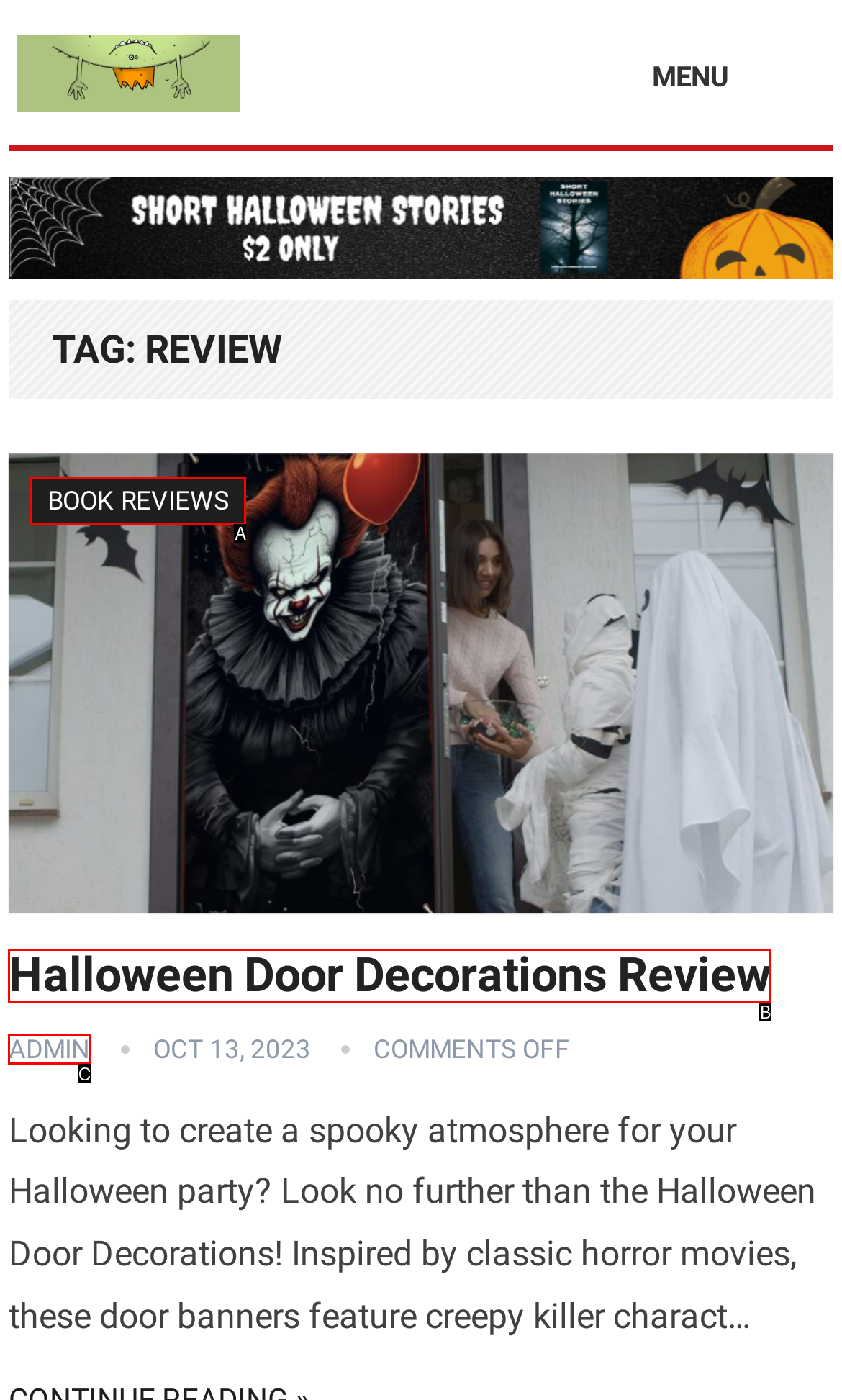Identify the letter that best matches this UI element description: admin
Answer with the letter from the given options.

C